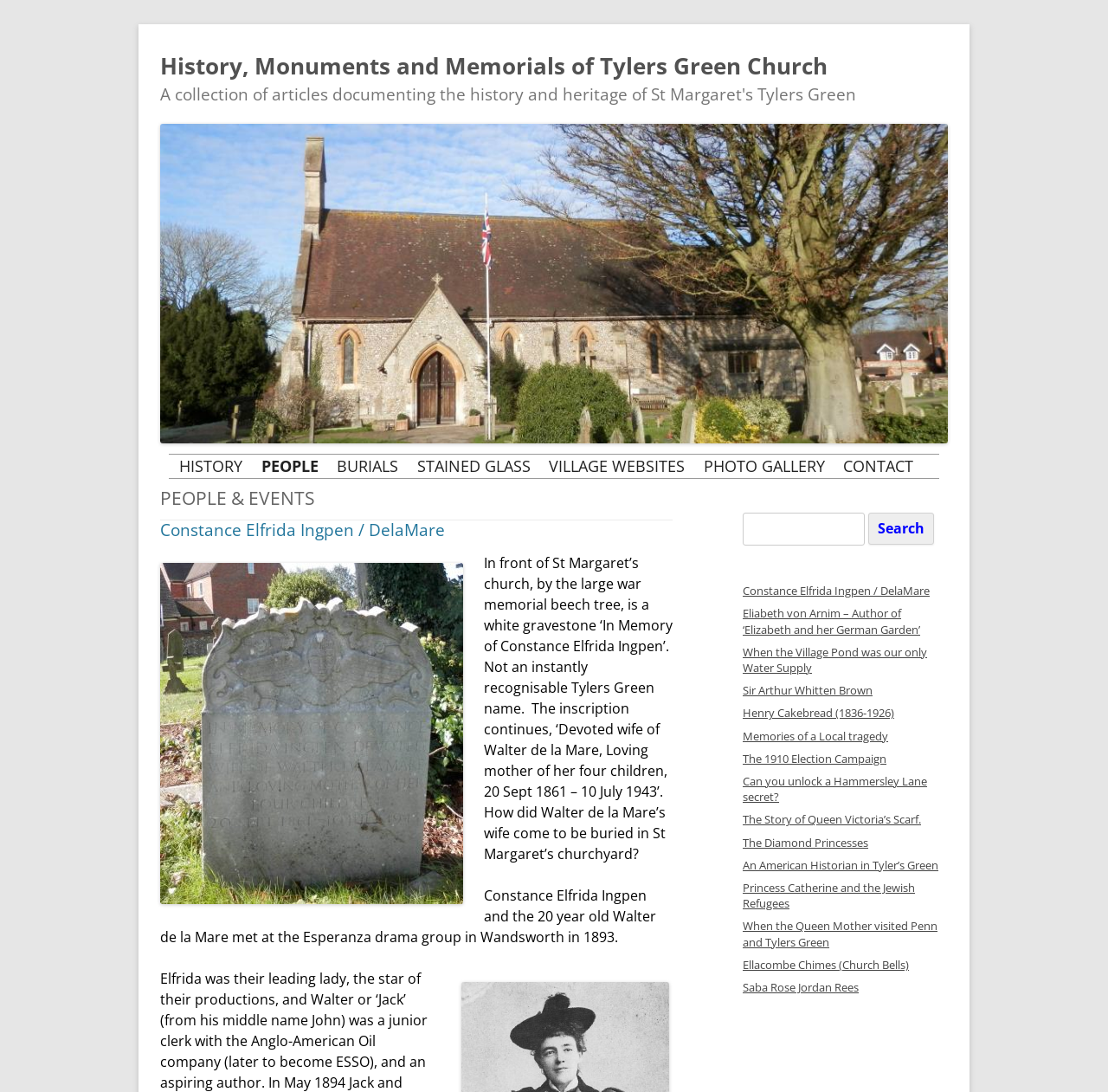Specify the bounding box coordinates for the region that must be clicked to perform the given instruction: "Explore the 'PHOTO GALLERY'".

[0.635, 0.417, 0.744, 0.438]